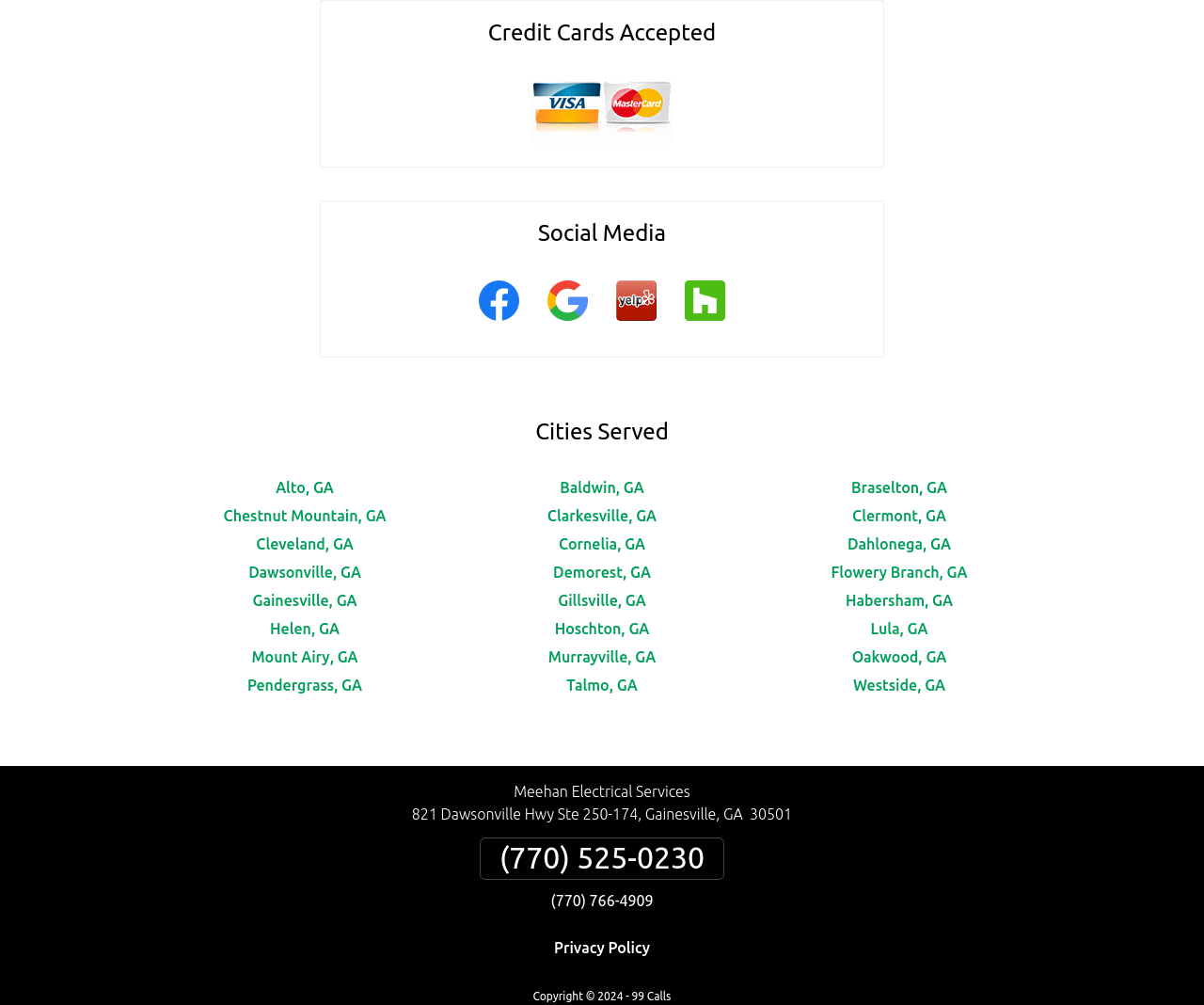Find the bounding box coordinates for the HTML element specified by: "Dawsonville, GA".

[0.206, 0.561, 0.3, 0.577]